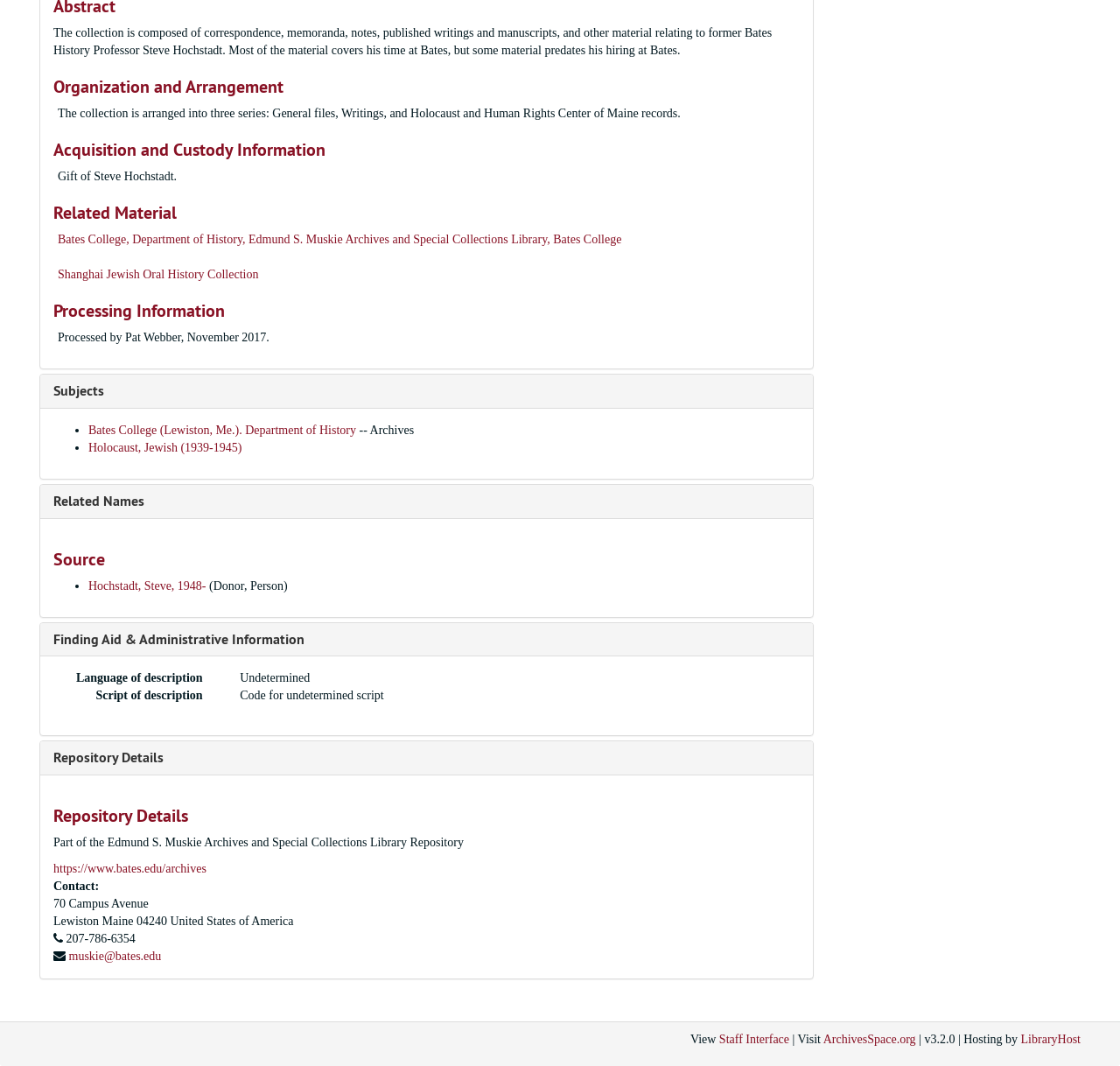Please identify the bounding box coordinates of the element's region that needs to be clicked to fulfill the following instruction: "View collection details". The bounding box coordinates should consist of four float numbers between 0 and 1, i.e., [left, top, right, bottom].

[0.052, 0.219, 0.555, 0.231]